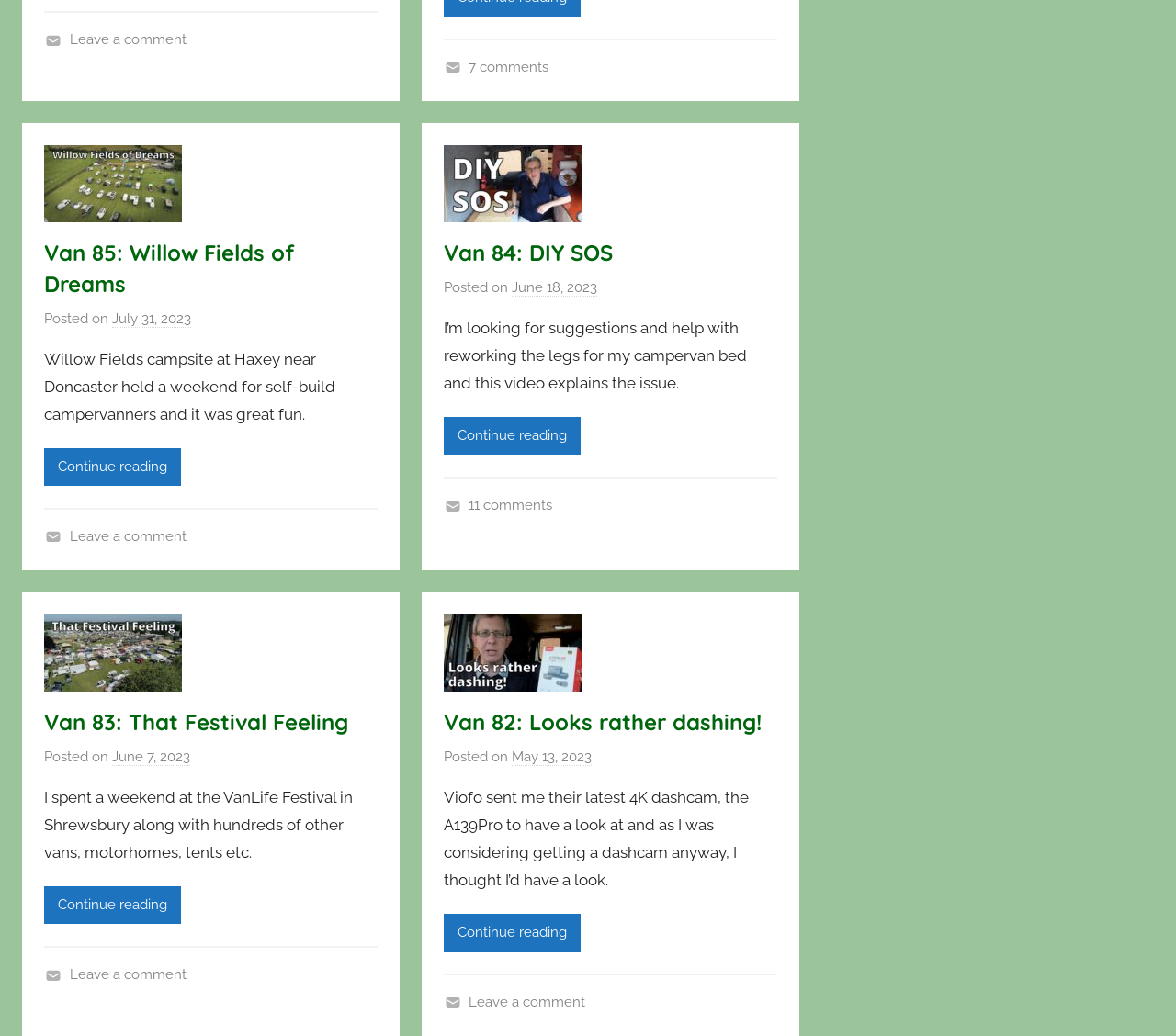Find the bounding box coordinates of the UI element according to this description: "Travels".

[0.038, 0.812, 0.045, 0.968]